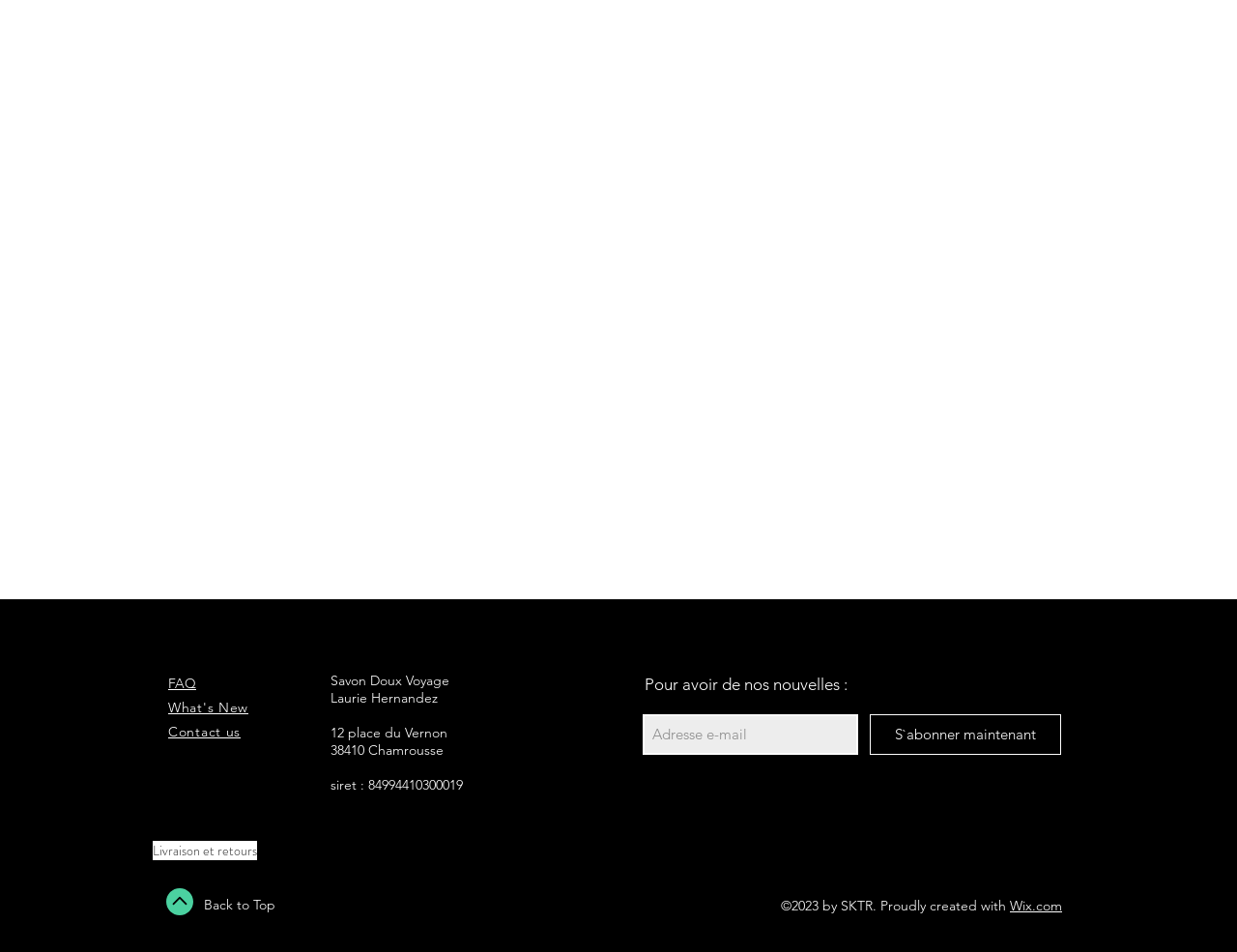Identify the bounding box coordinates of the part that should be clicked to carry out this instruction: "Explore the A to Z index".

None